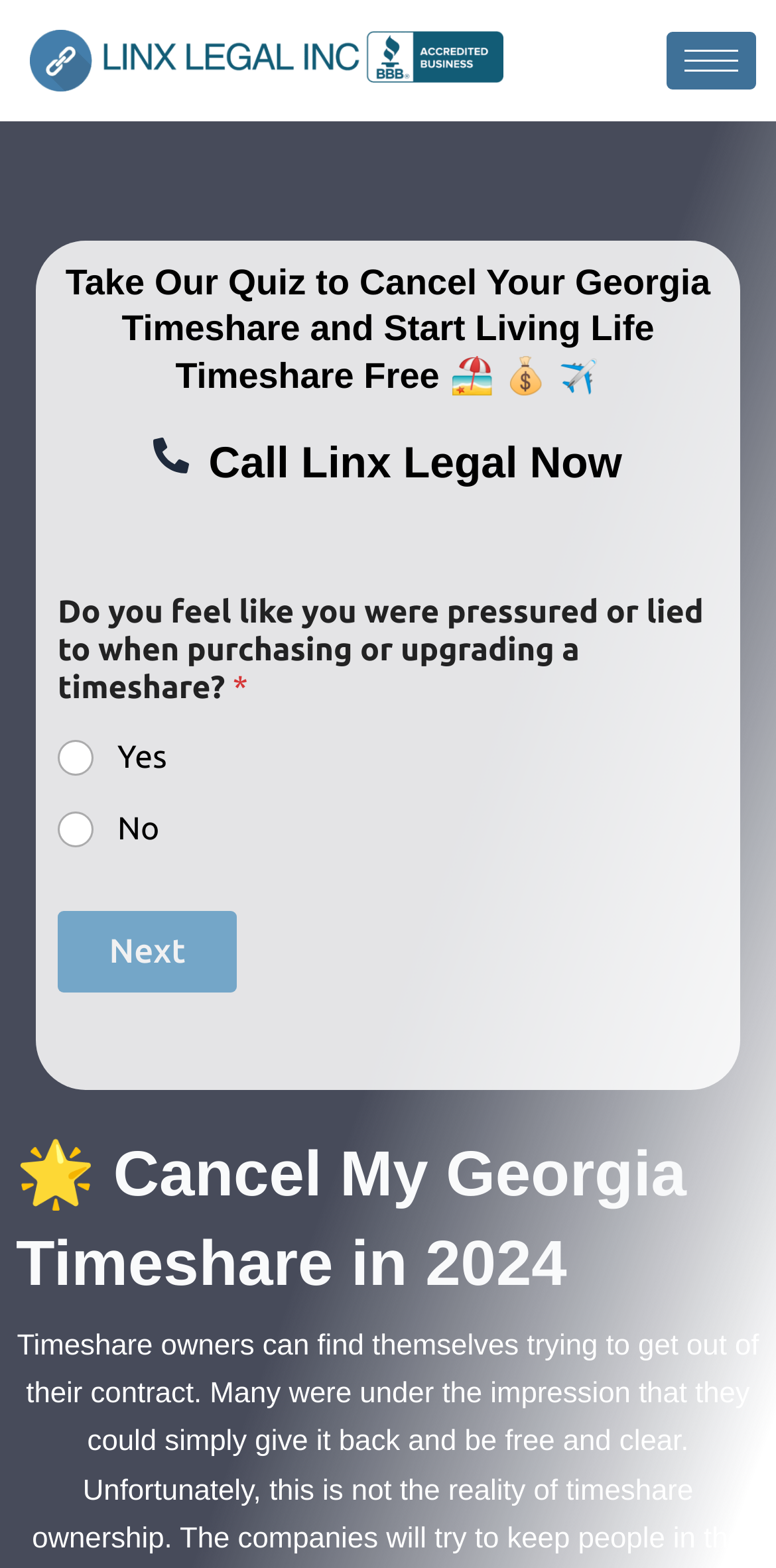What is the state where the timeshare cancellation service is provided?
Offer a detailed and full explanation in response to the question.

The heading 'How to Cancel a Timeshare in Georgia' and the mention of 'Georgia Timeshare' in the quiz question suggest that the timeshare cancellation service is provided in the state of Georgia.